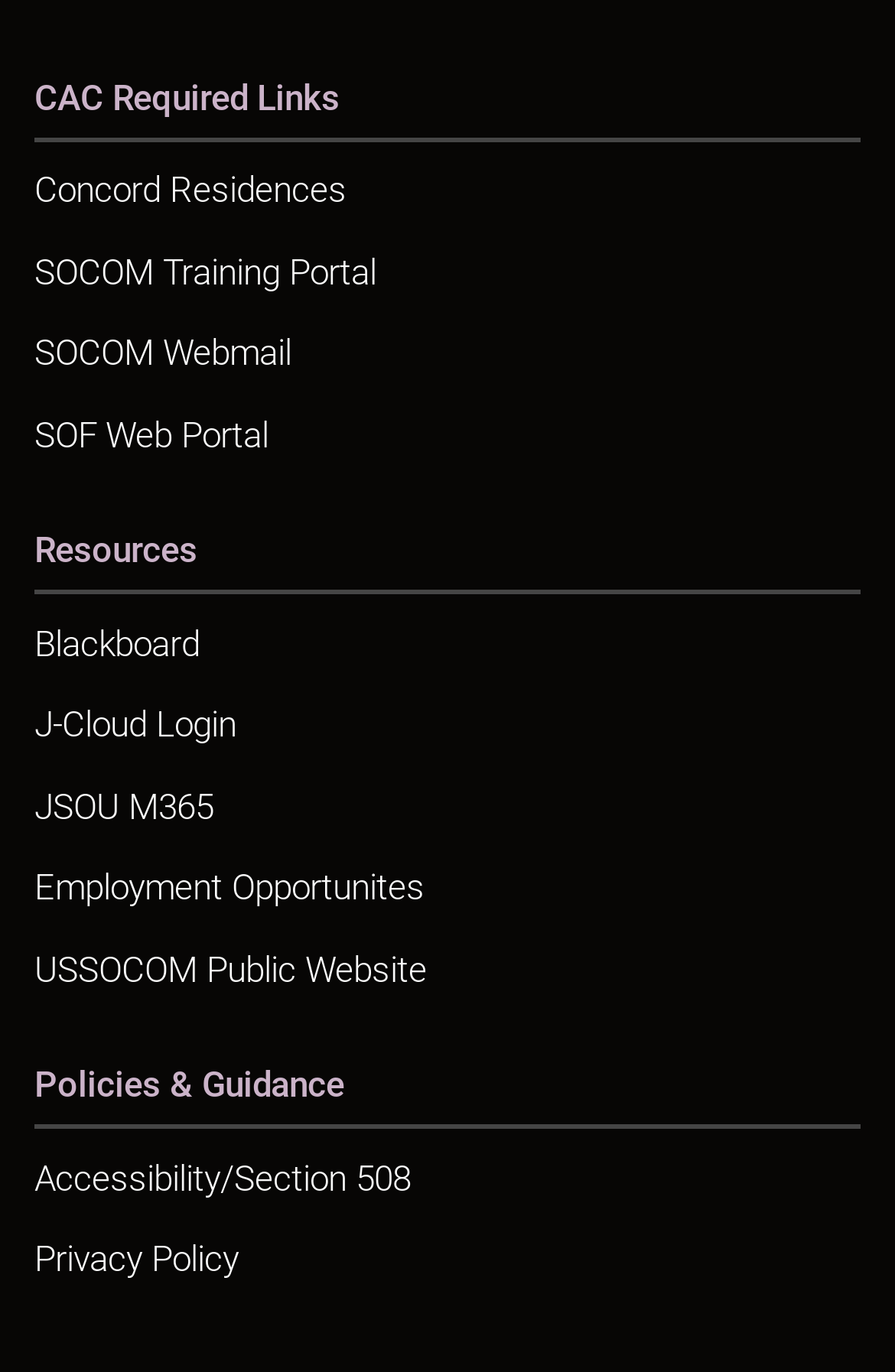Determine the bounding box coordinates of the clickable region to follow the instruction: "Buy on Amazon".

None